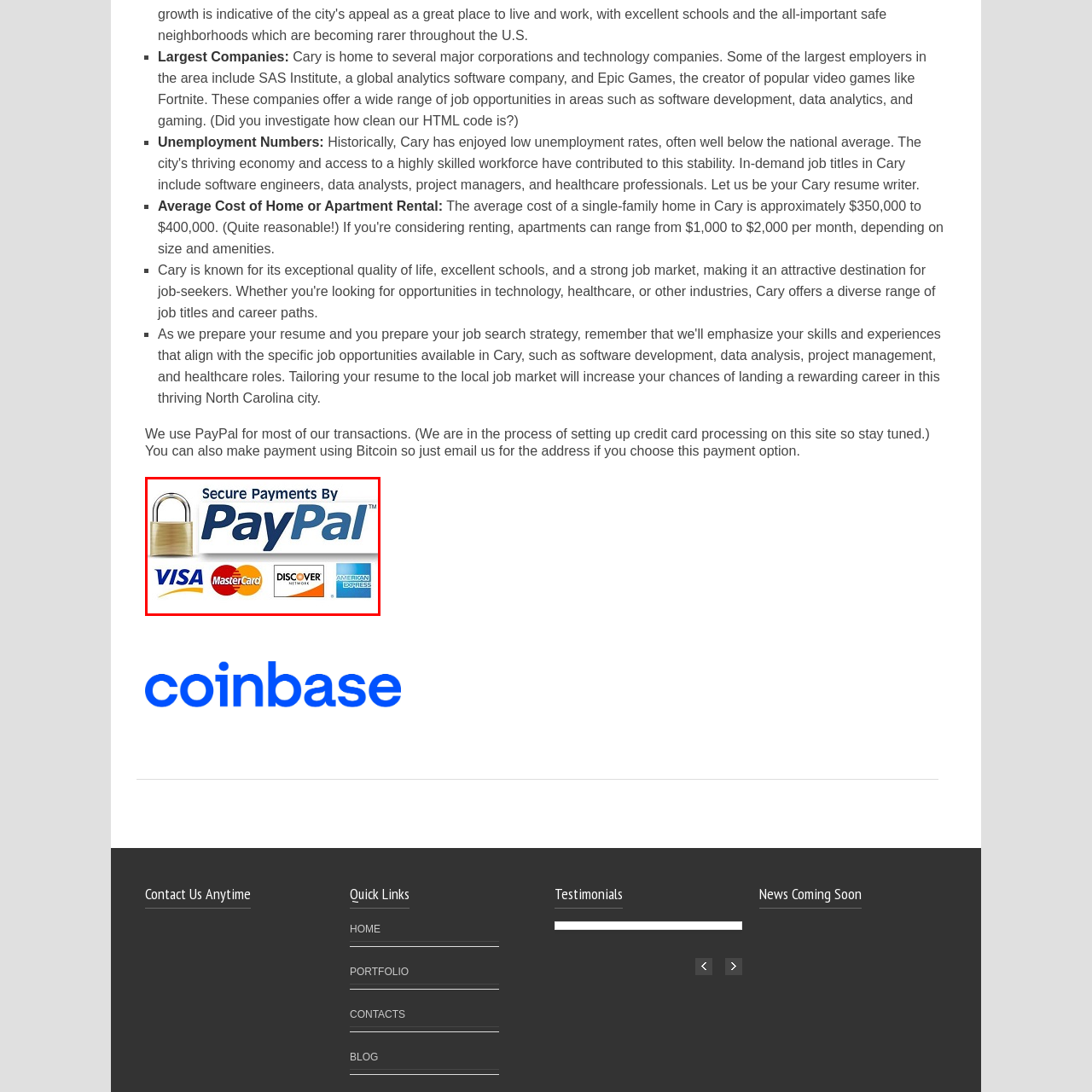What is the purpose of the padlock icon? Check the image surrounded by the red bounding box and reply with a single word or a short phrase.

Security